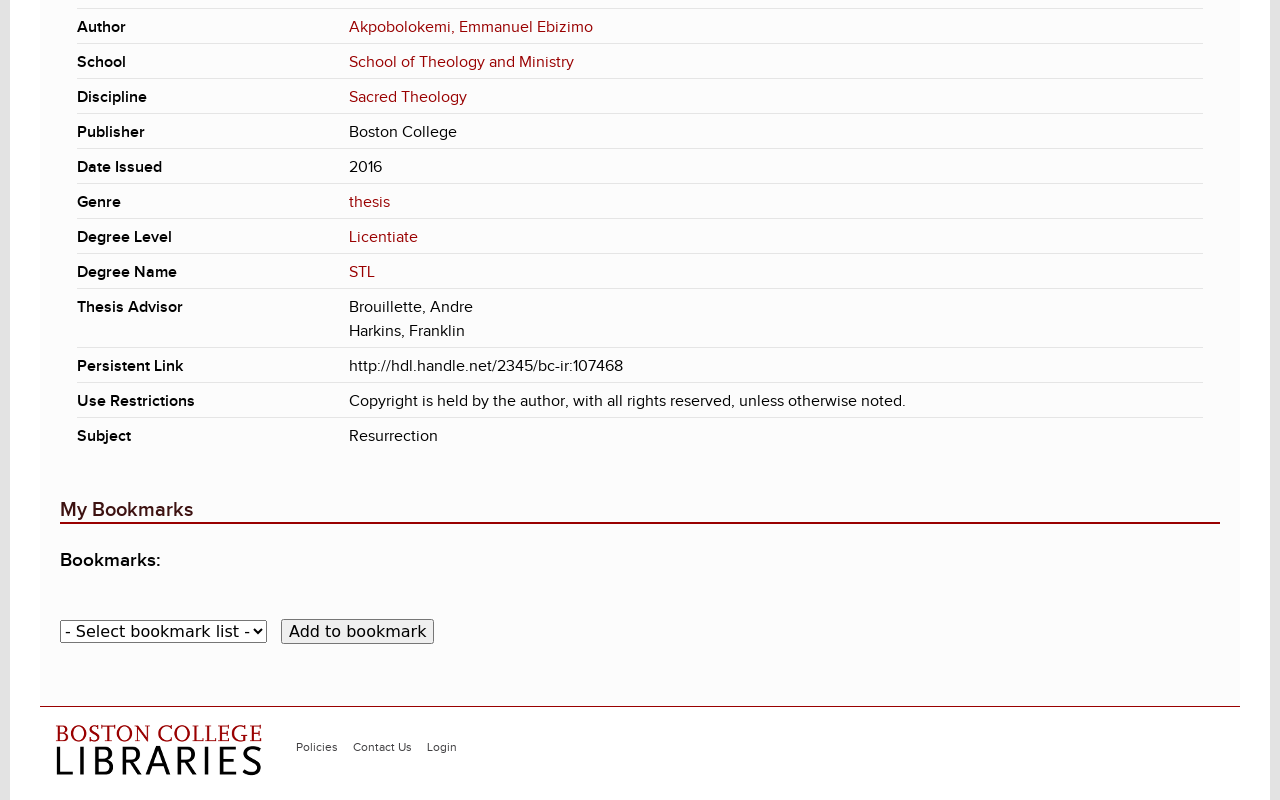Locate the bounding box coordinates of the element that should be clicked to fulfill the instruction: "Visit Policies page".

[0.231, 0.925, 0.264, 0.942]